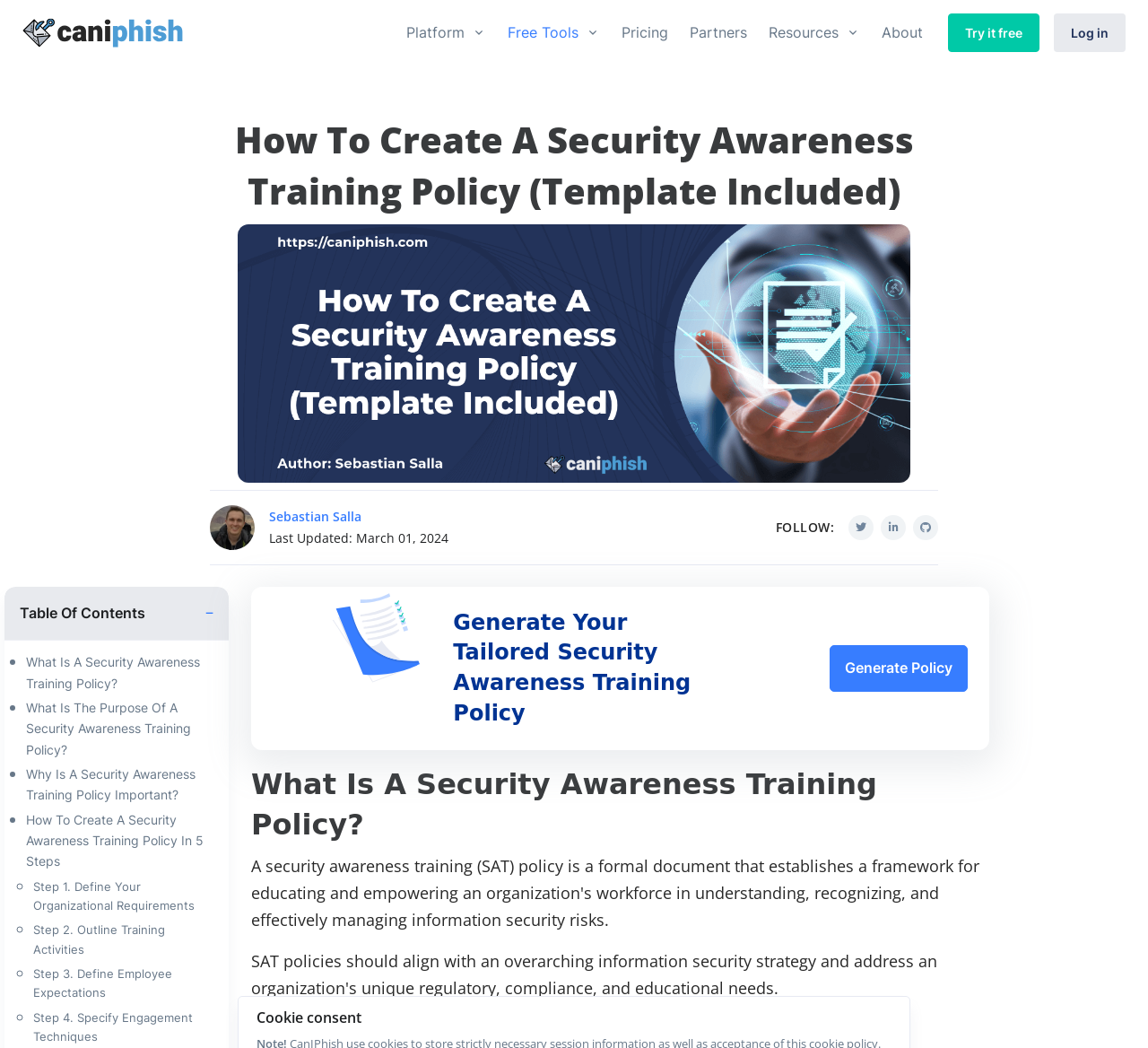How many steps are involved in creating a security awareness training policy?
Please provide a single word or phrase as your answer based on the screenshot.

5